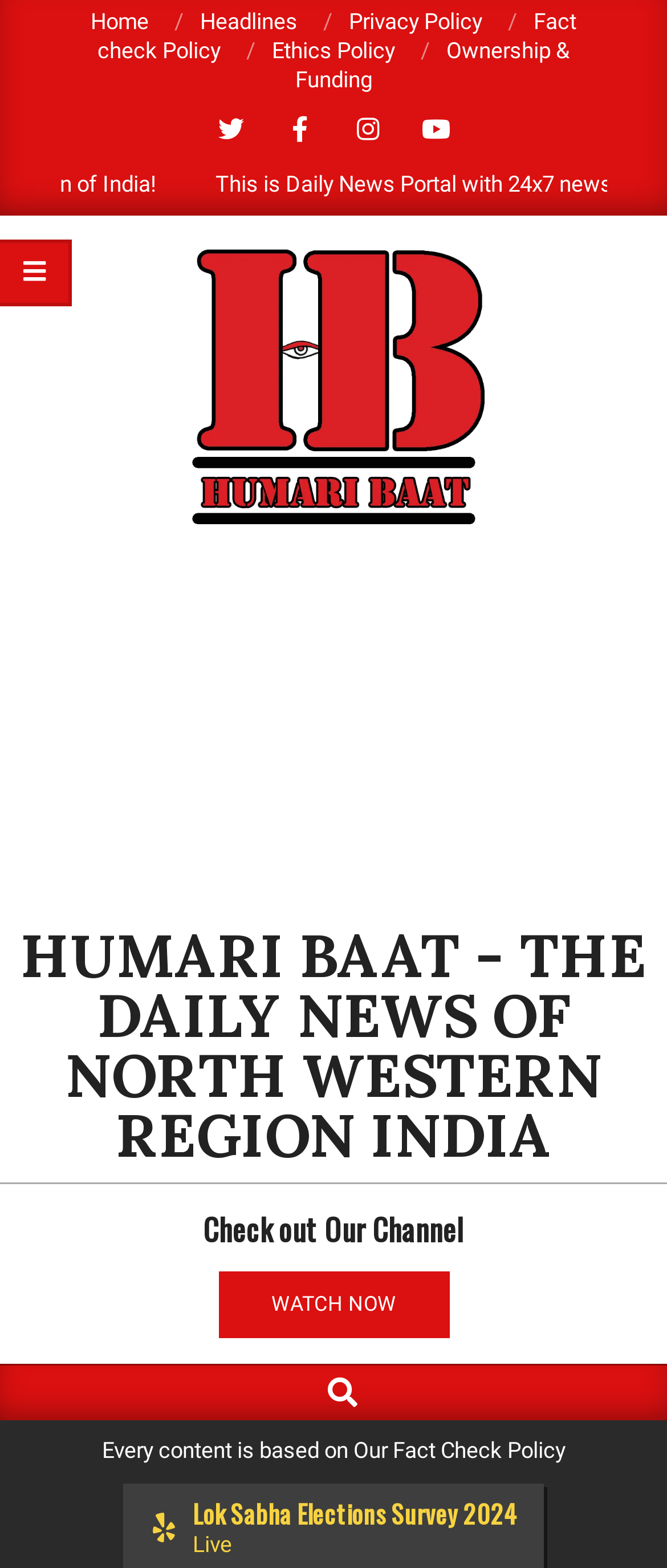Provide the bounding box coordinates of the section that needs to be clicked to accomplish the following instruction: "Click VOGEL'S PROFESSIONAL."

None